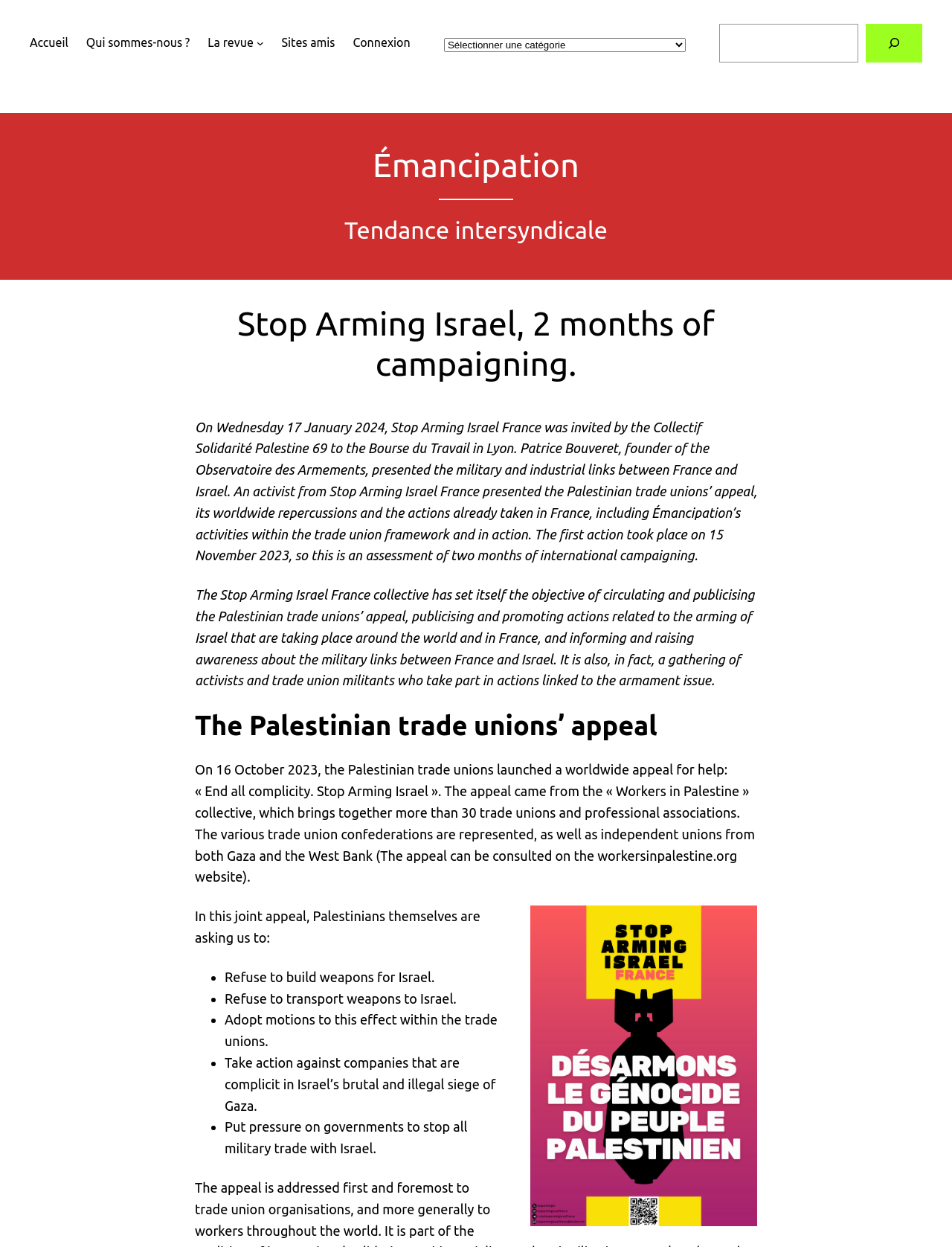Predict the bounding box of the UI element that fits this description: "La revue".

[0.218, 0.027, 0.266, 0.042]